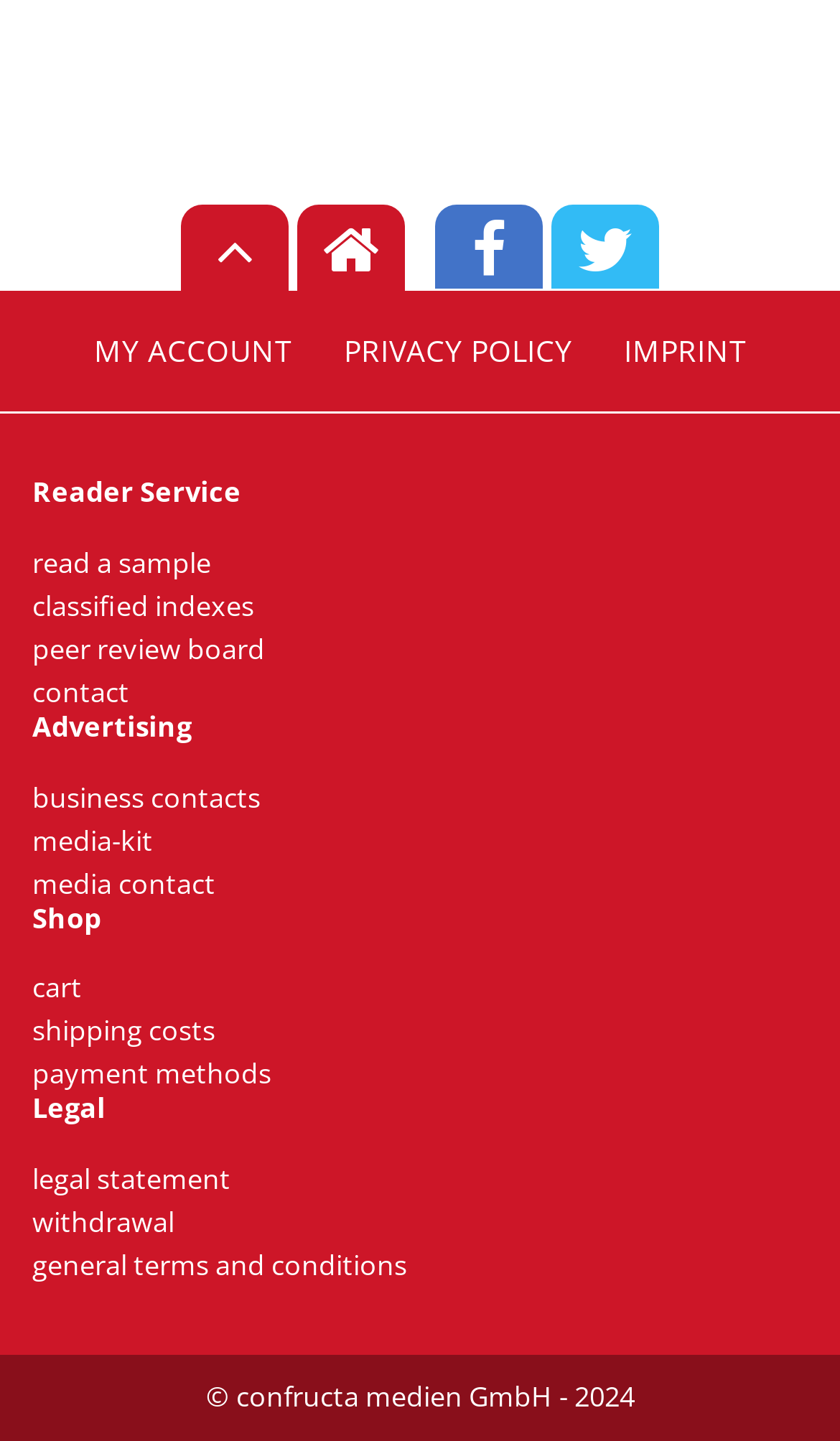Locate the bounding box coordinates of the element I should click to achieve the following instruction: "view cart".

[0.038, 0.673, 0.097, 0.698]